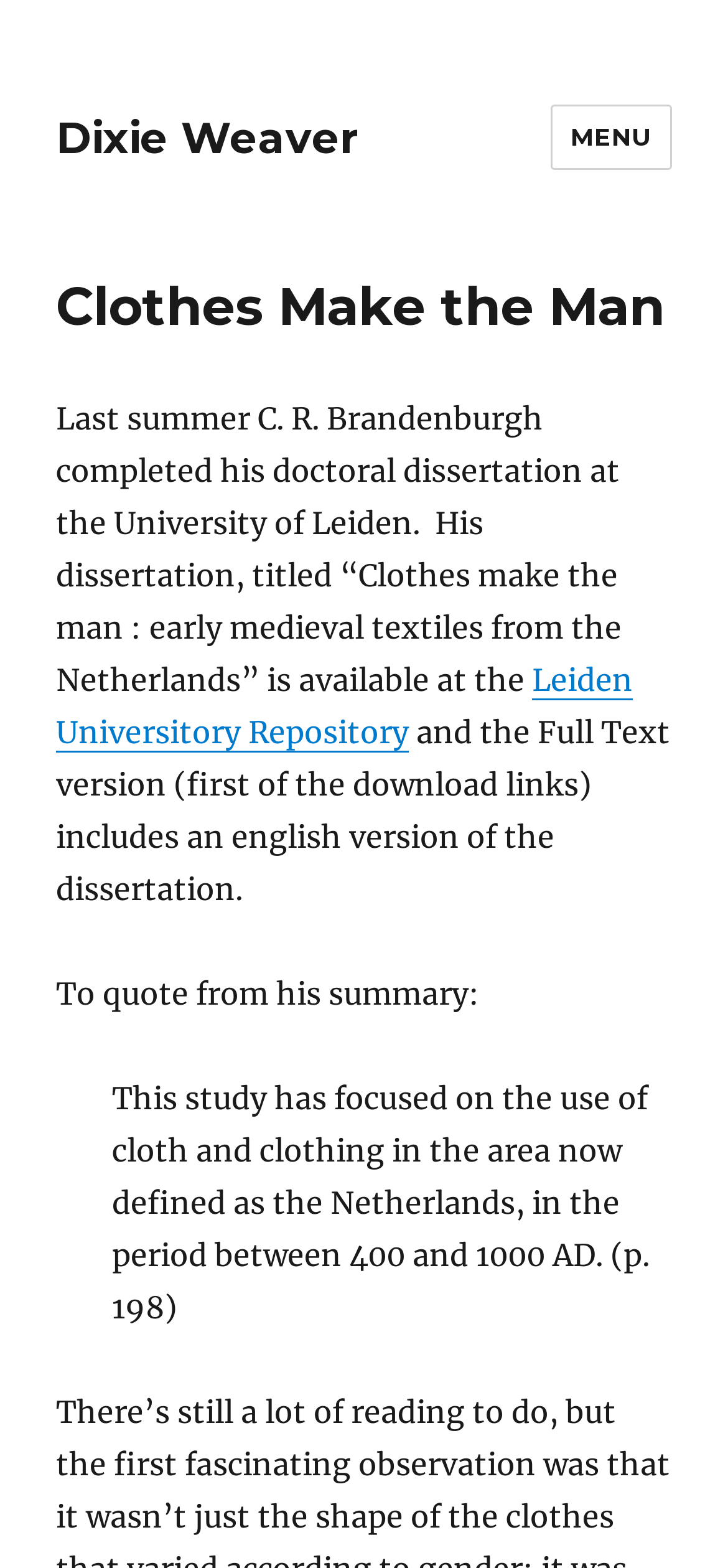Answer the question in a single word or phrase:
Who completed a doctoral dissertation?

C. R. Brandenburgh